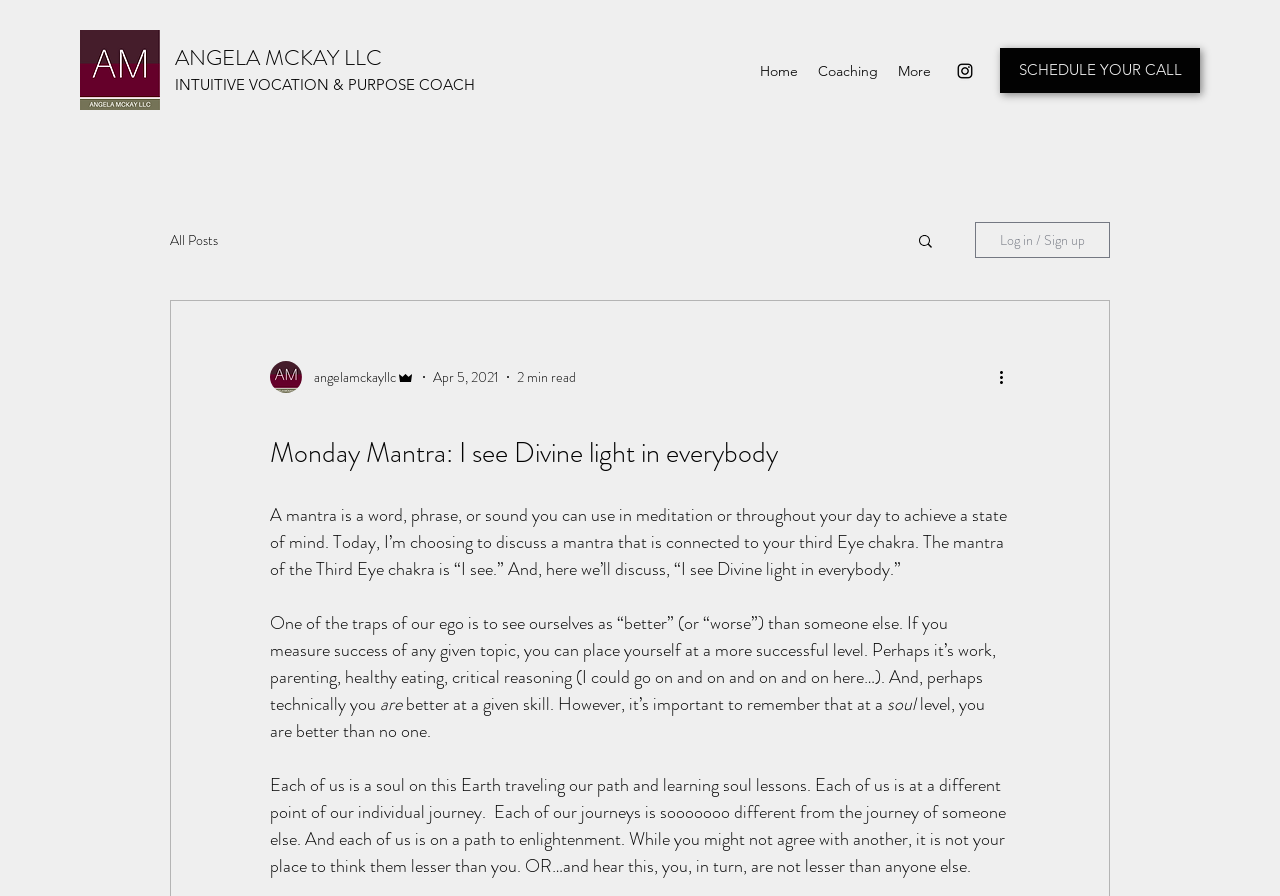Locate the bounding box coordinates of the element that should be clicked to fulfill the instruction: "Search for something".

[0.716, 0.259, 0.73, 0.283]